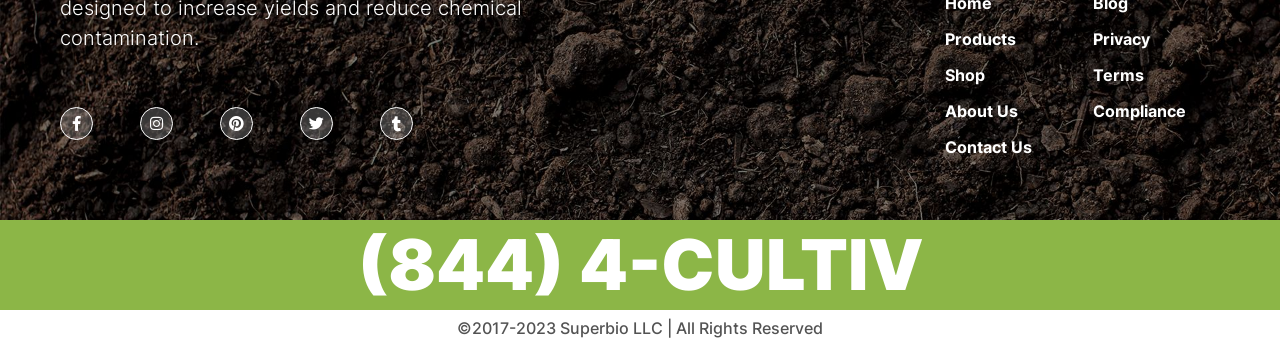How many social media links are there?
Using the details from the image, give an elaborate explanation to answer the question.

I counted the number of social media links at the top of the webpage, which are Facebook, Instagram, Pinterest, Twitter, and Tumblr, and found that there are 5 in total.